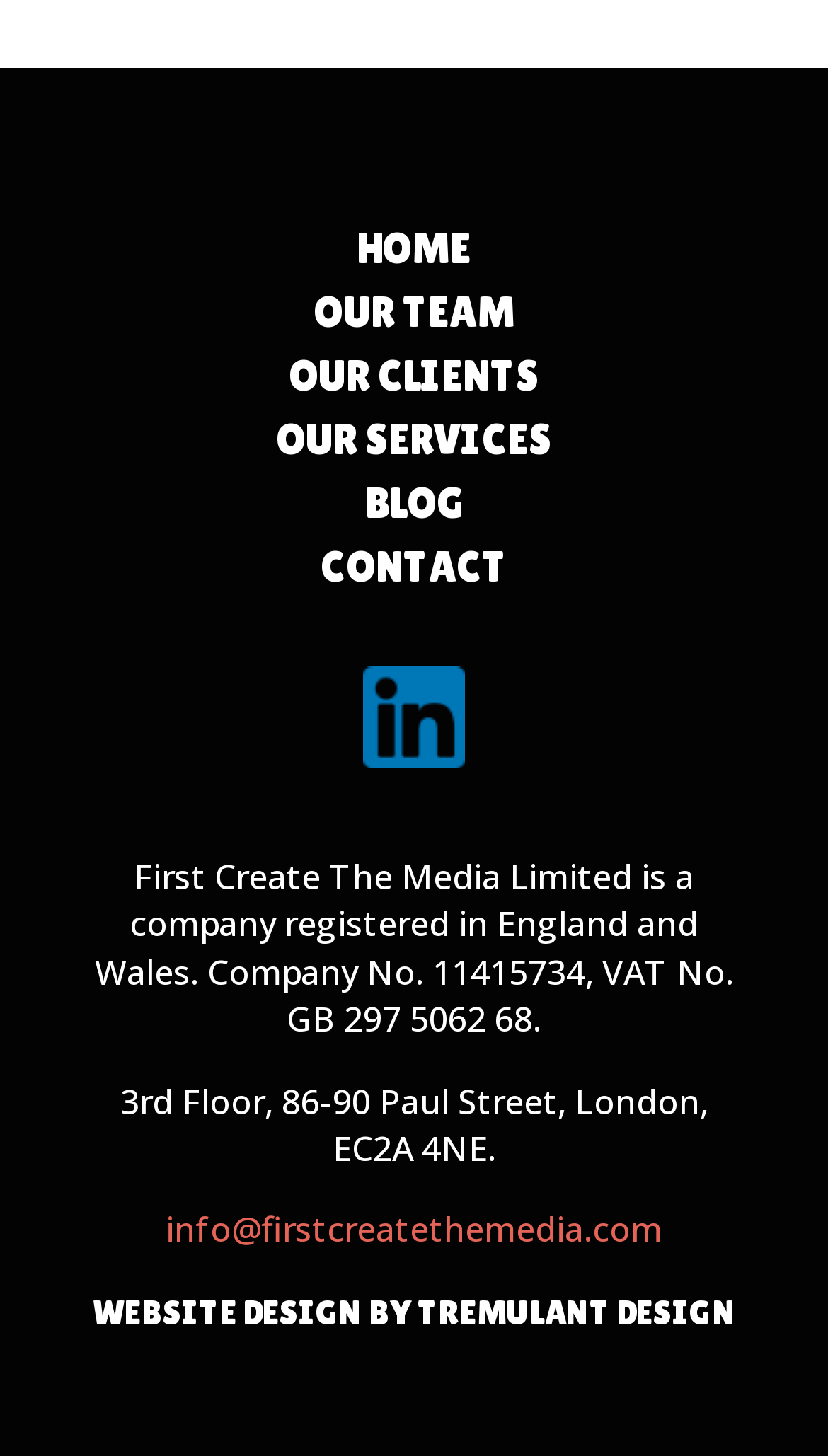Please determine the bounding box coordinates of the area that needs to be clicked to complete this task: 'send an email'. The coordinates must be four float numbers between 0 and 1, formatted as [left, top, right, bottom].

[0.2, 0.828, 0.8, 0.861]